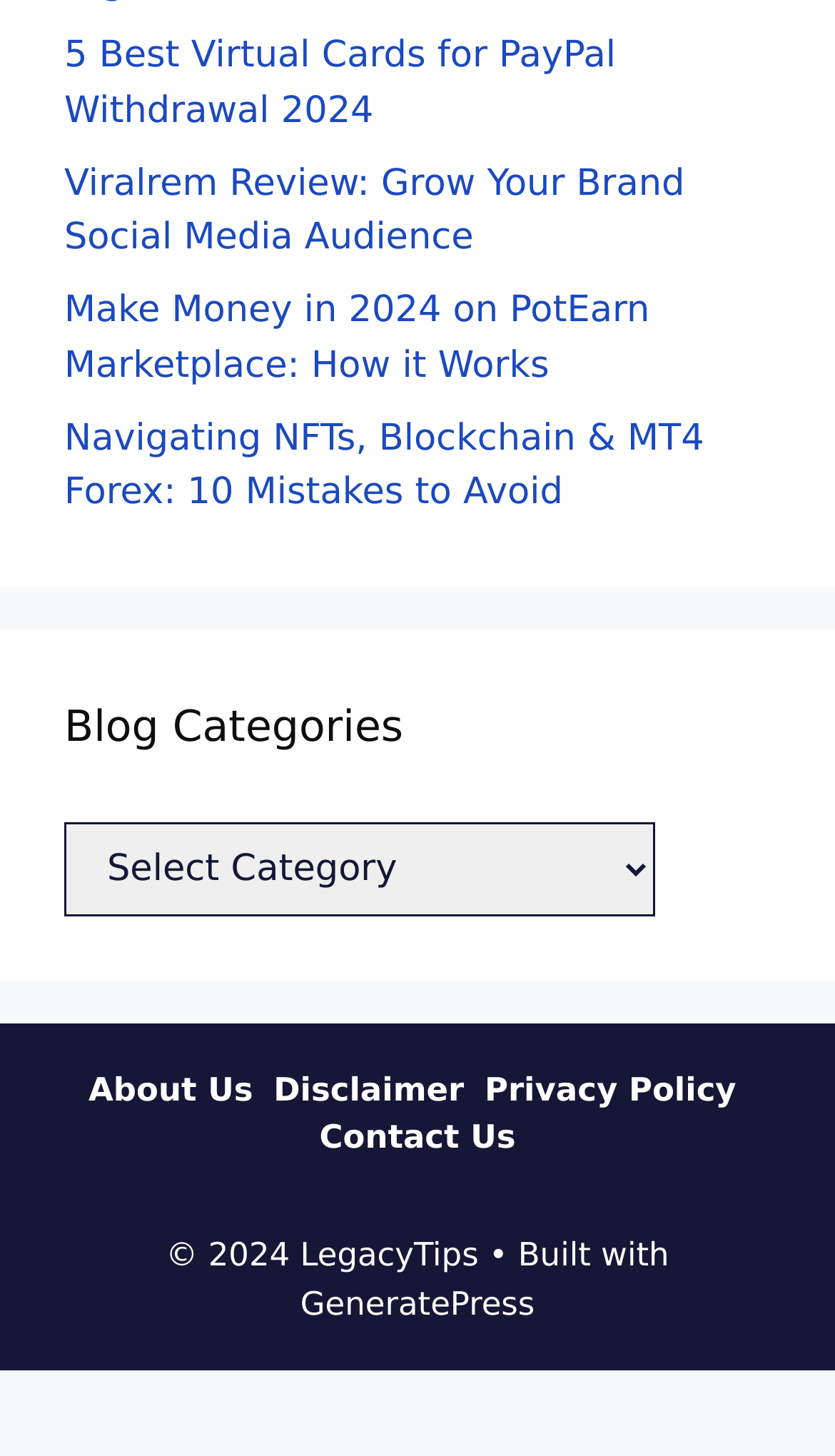Bounding box coordinates are specified in the format (top-left x, top-left y, bottom-right x, bottom-right y). All values are floating point numbers bounded between 0 and 1. Please provide the bounding box coordinate of the region this sentence describes: February 12, 2024

None